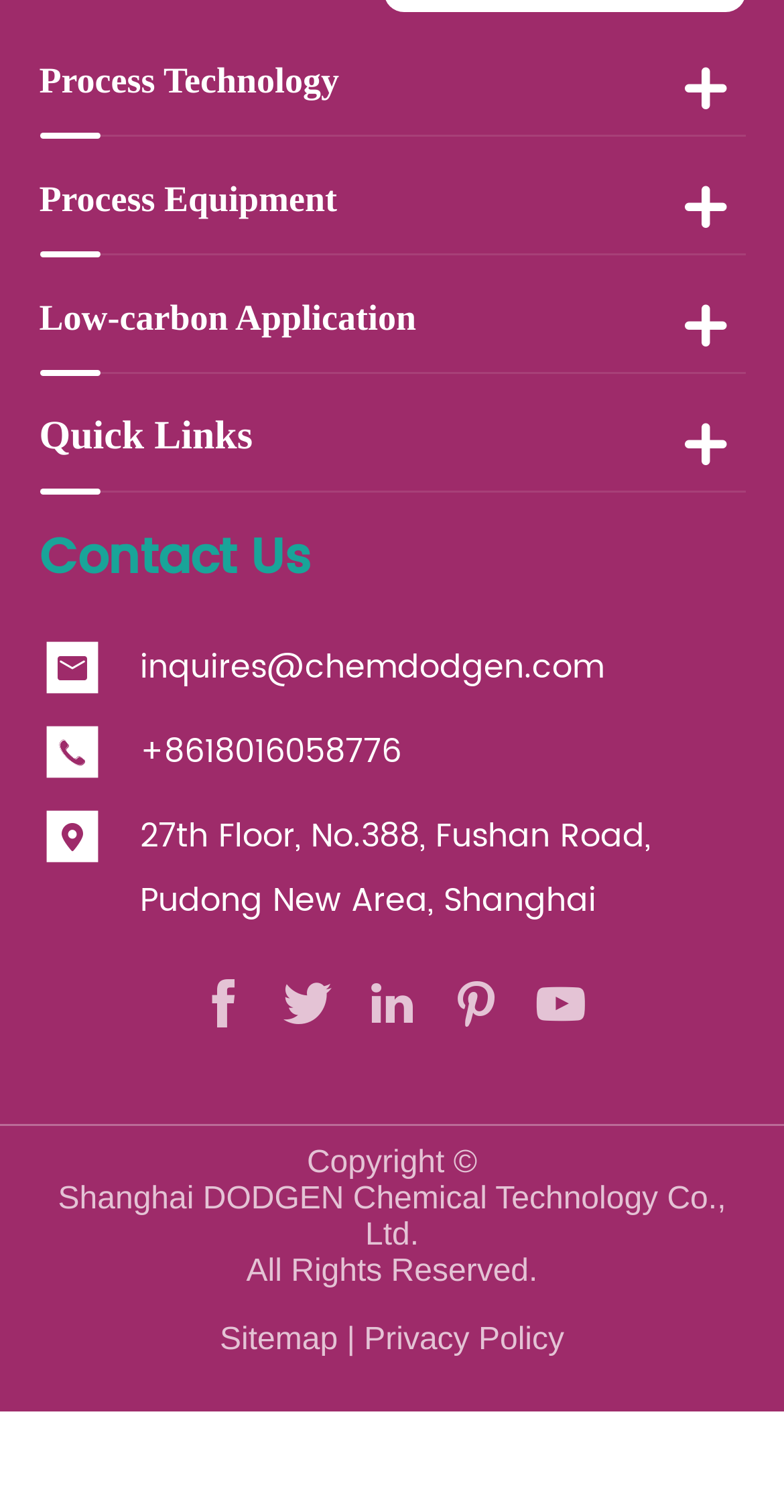Based on what you see in the screenshot, provide a thorough answer to this question: What is the company's address?

The address can be found in the 'Contact Us' section, where there is a static text with the address '27th Floor, No.388, Fushan Road, Pudong New Area, Shanghai'.